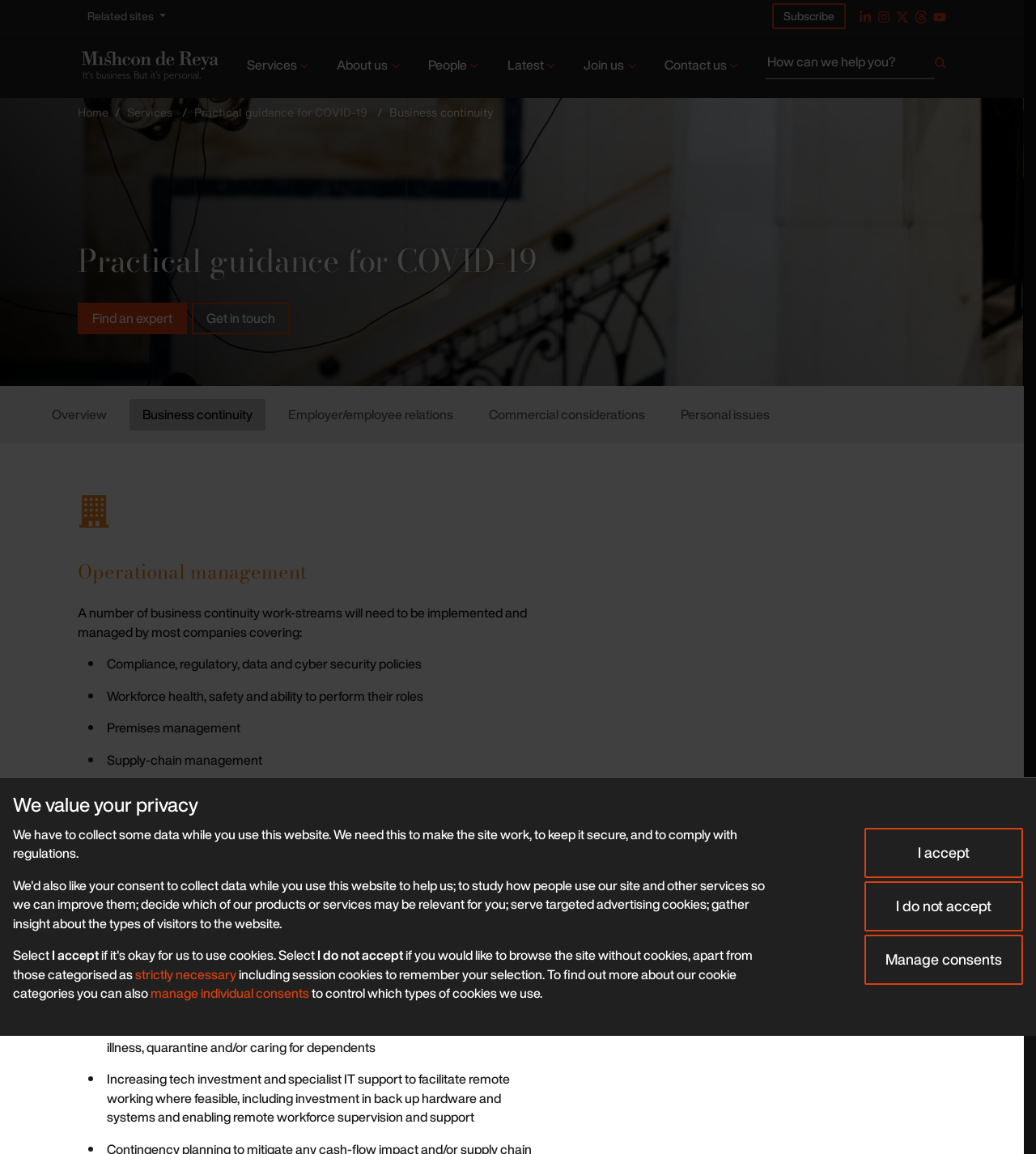How many links are there in the 'Main site navigation' section?
Based on the image, answer the question with as much detail as possible.

I found the answer by counting the number of links in the 'Main site navigation' section, which includes links to 'Services', 'About us', 'People', 'Latest', 'Join us', and 'Contact us'.